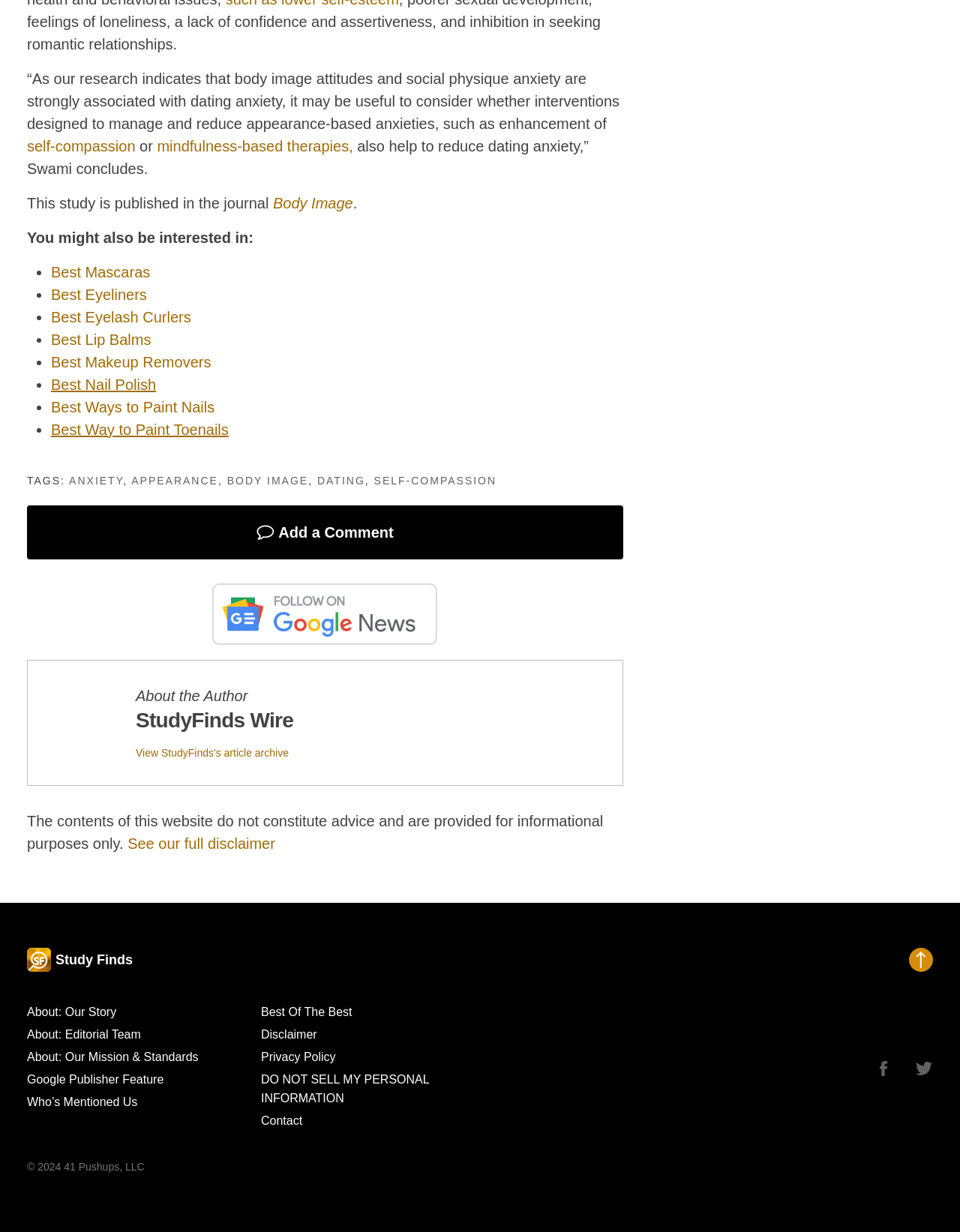Given the description "Study Finds", determine the bounding box of the corresponding UI element.

[0.028, 0.769, 0.138, 0.789]